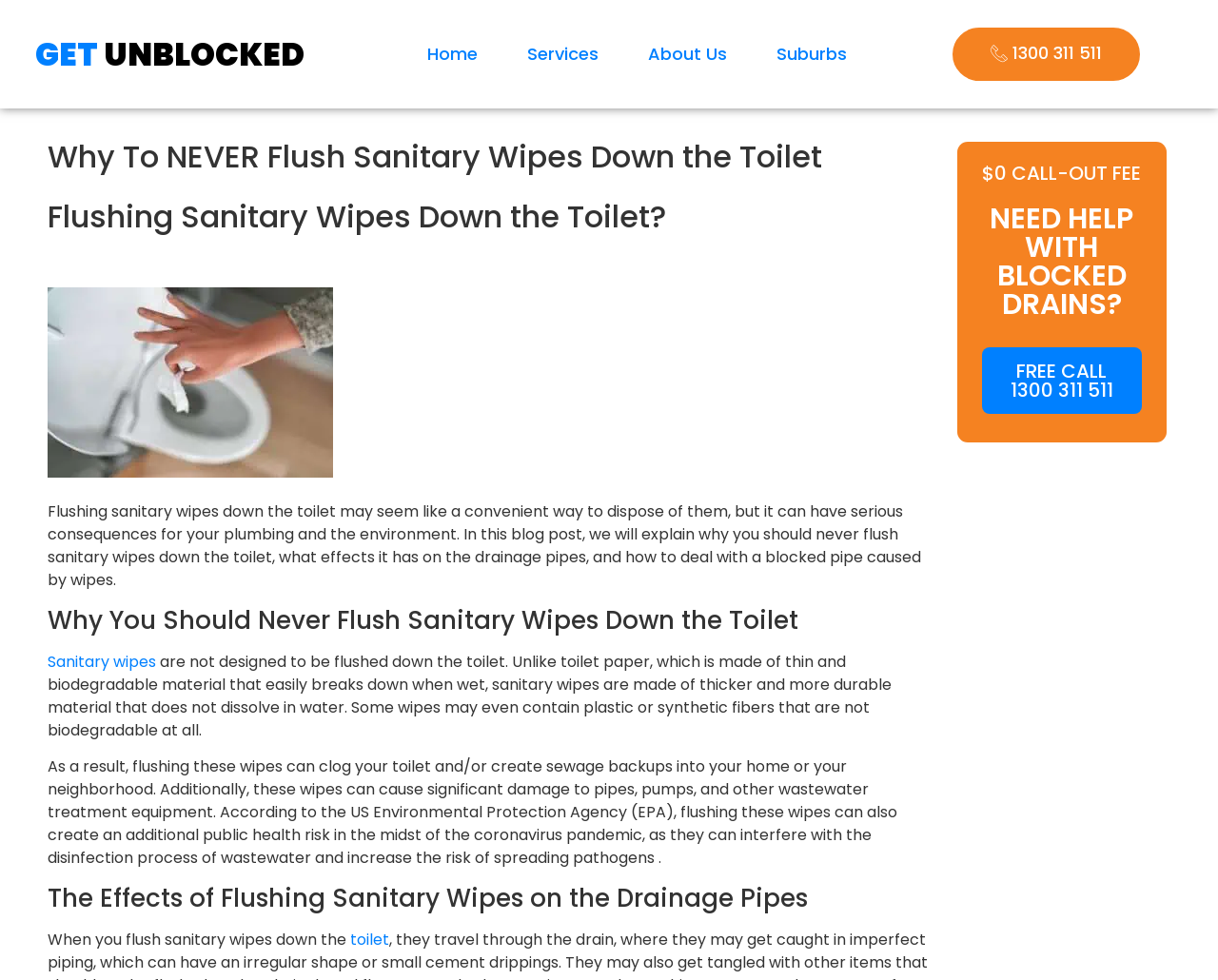What is the main topic of this webpage?
Use the screenshot to answer the question with a single word or phrase.

Flushing sanitary wipes